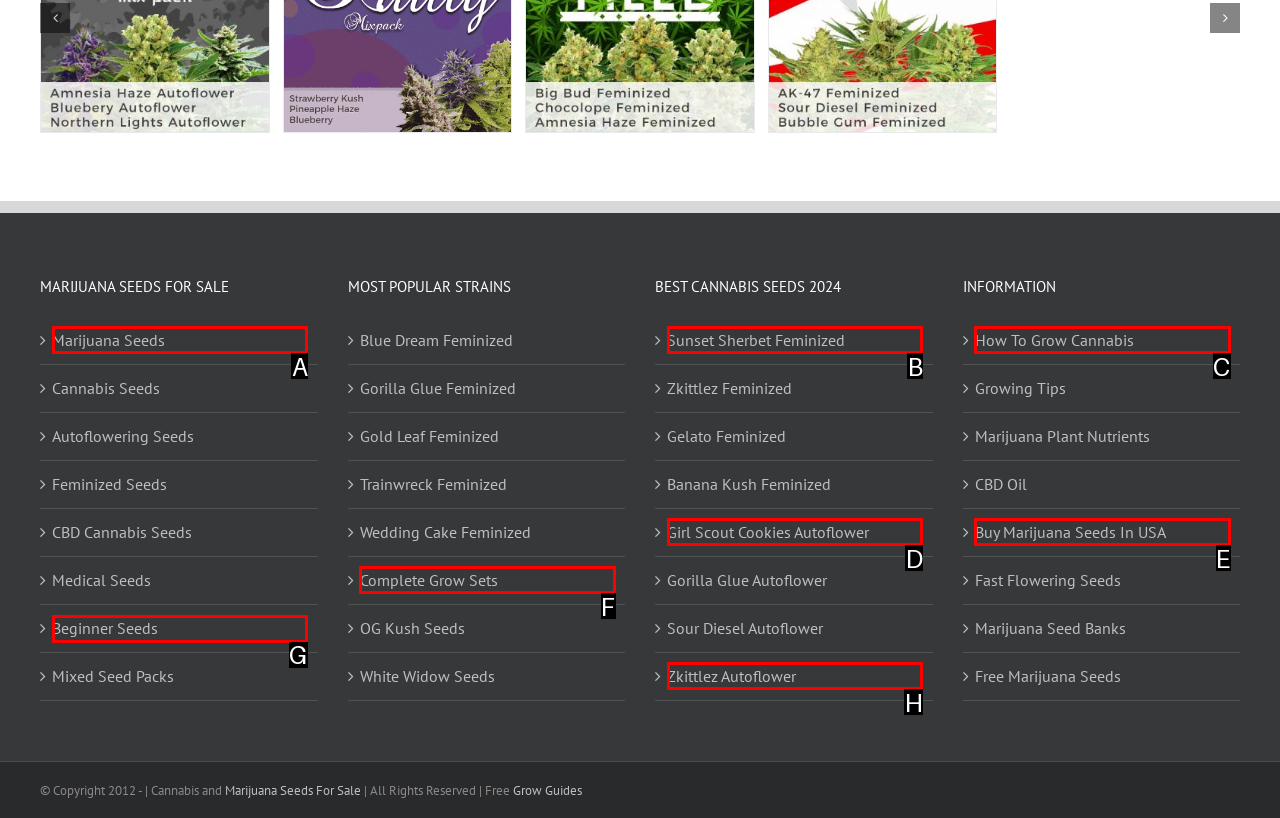Identify the correct UI element to click to follow this instruction: Check out Beginner Seeds
Respond with the letter of the appropriate choice from the displayed options.

G